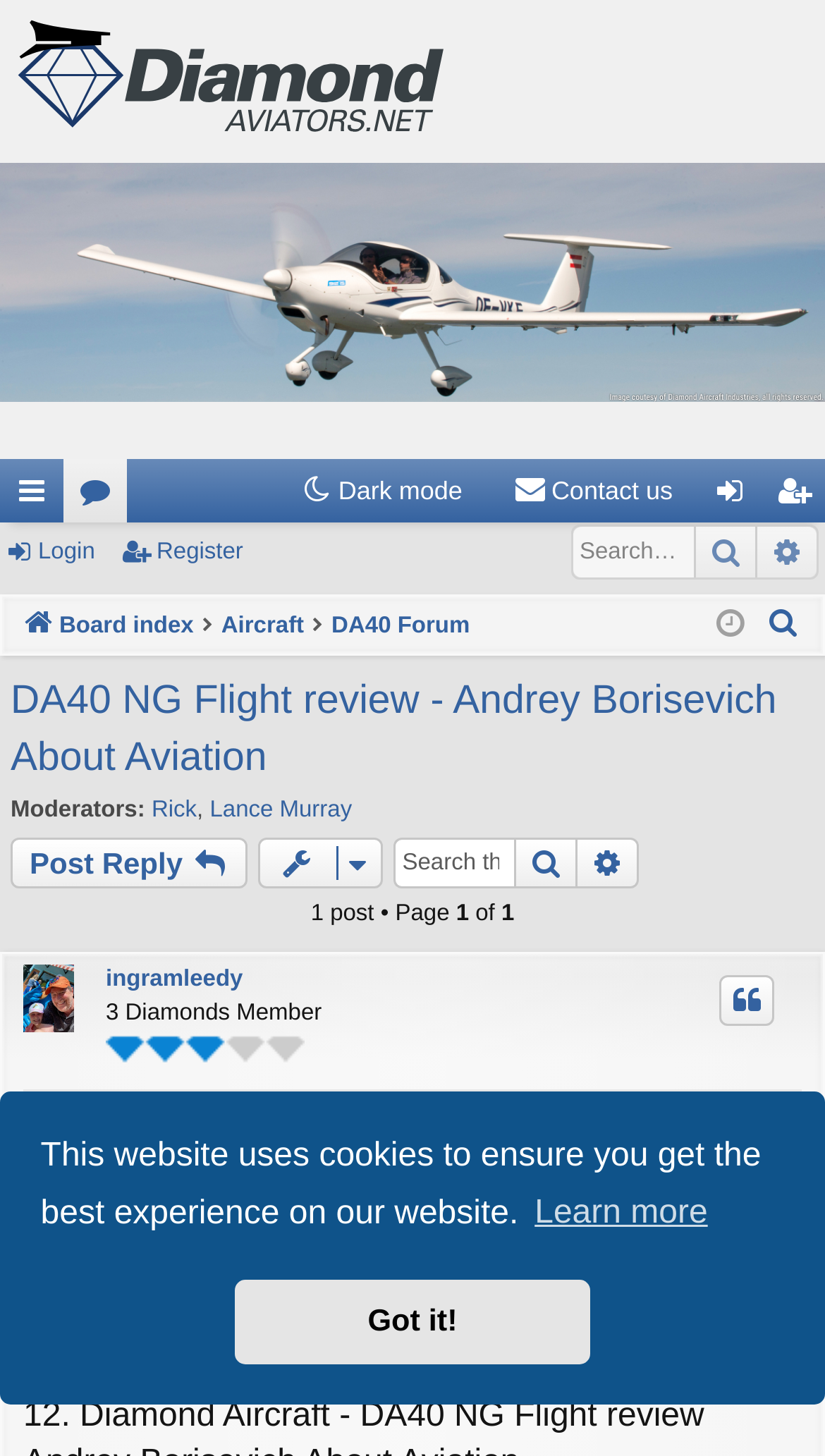Determine the bounding box coordinates for the area you should click to complete the following instruction: "Click on the logo".

[0.0, 0.0, 0.564, 0.112]